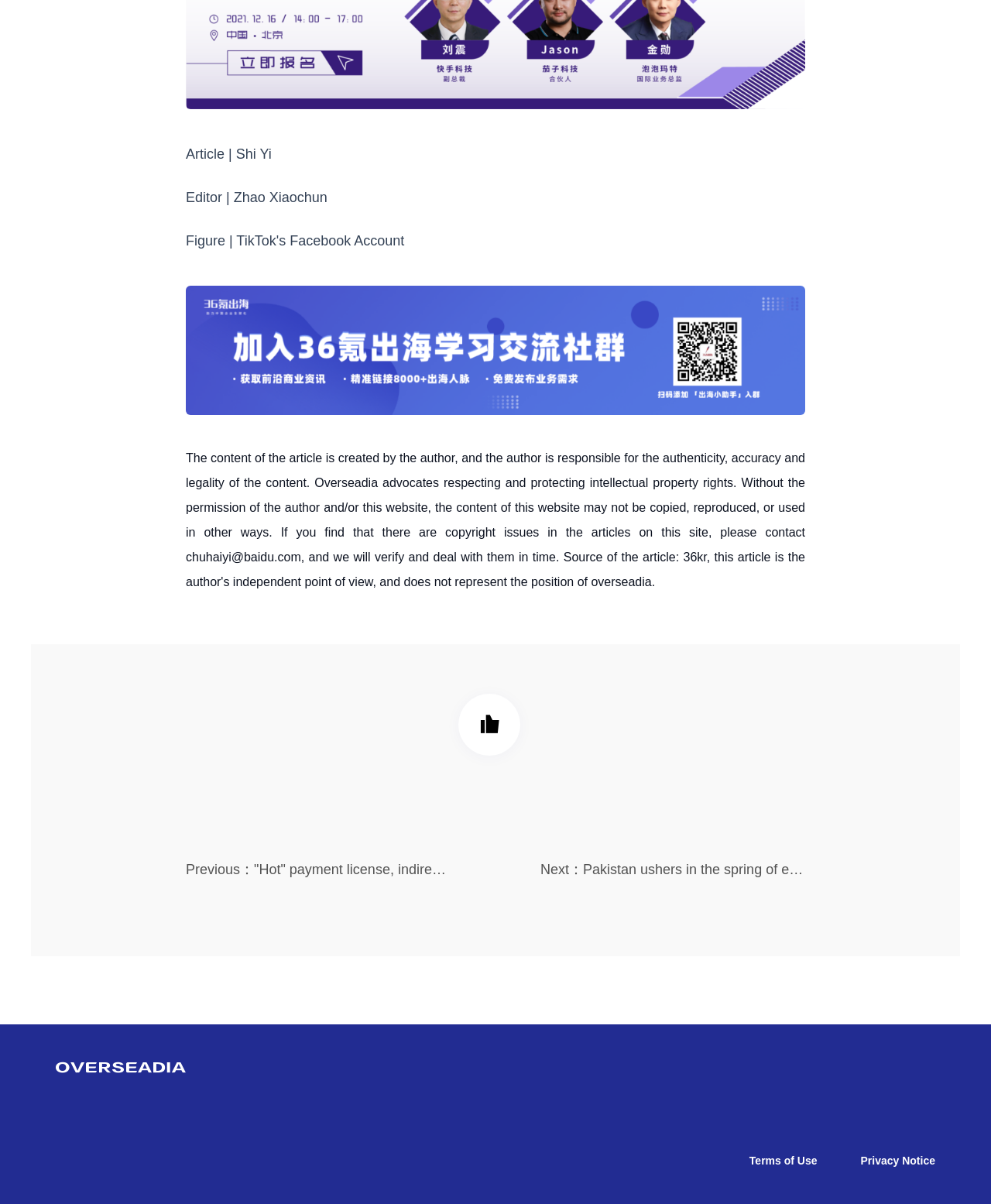How many links are there in the footer?
Kindly give a detailed and elaborate answer to the question.

The footer section has three link elements, which are 'Terms of Use', 'Privacy Notice', and an unnamed link represented by an icon '', indicating that there are three links in the footer.